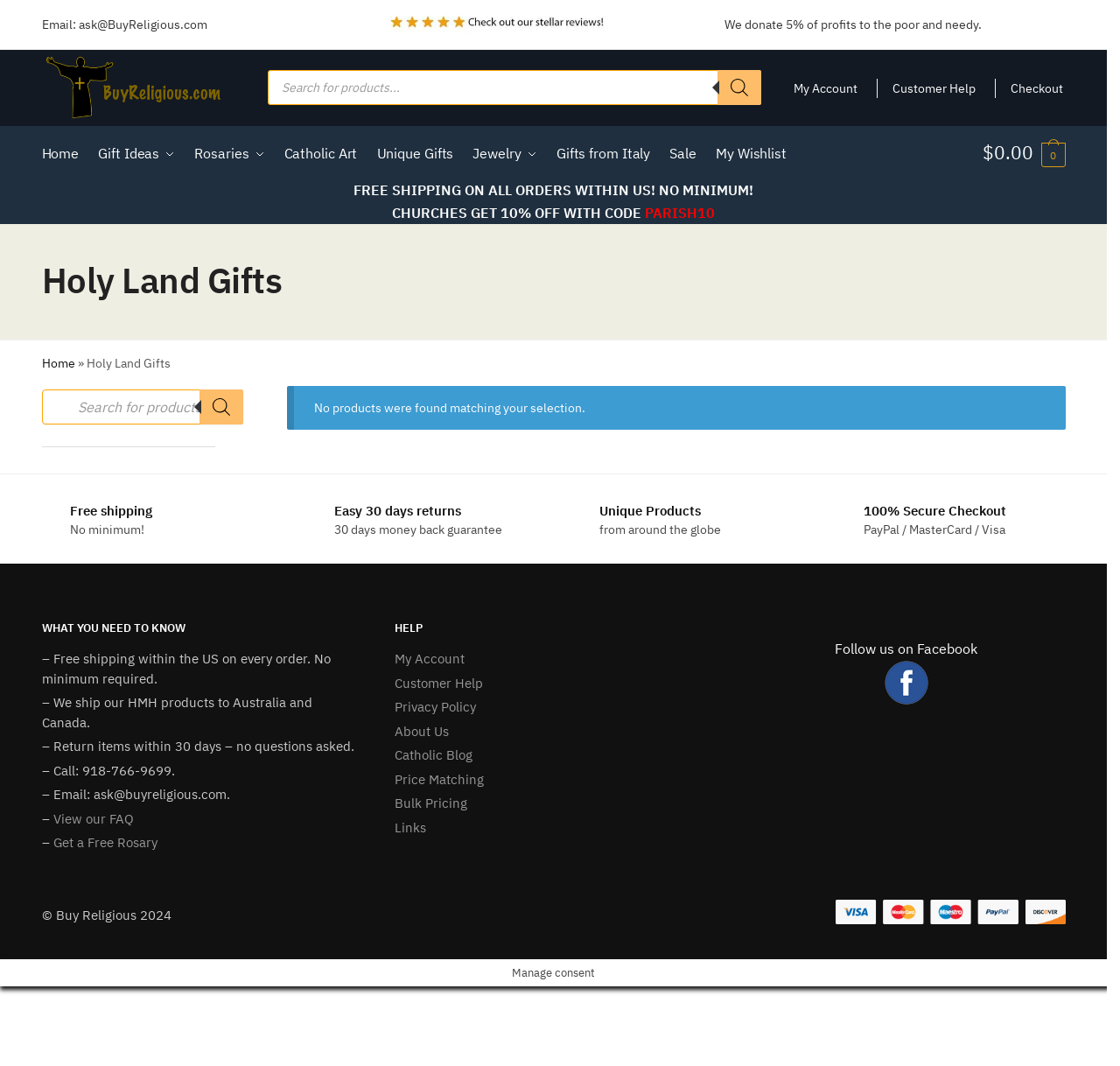Given the description "parent_node: Products search aria-label="Search"", determine the bounding box of the corresponding UI element.

[0.178, 0.365, 0.217, 0.398]